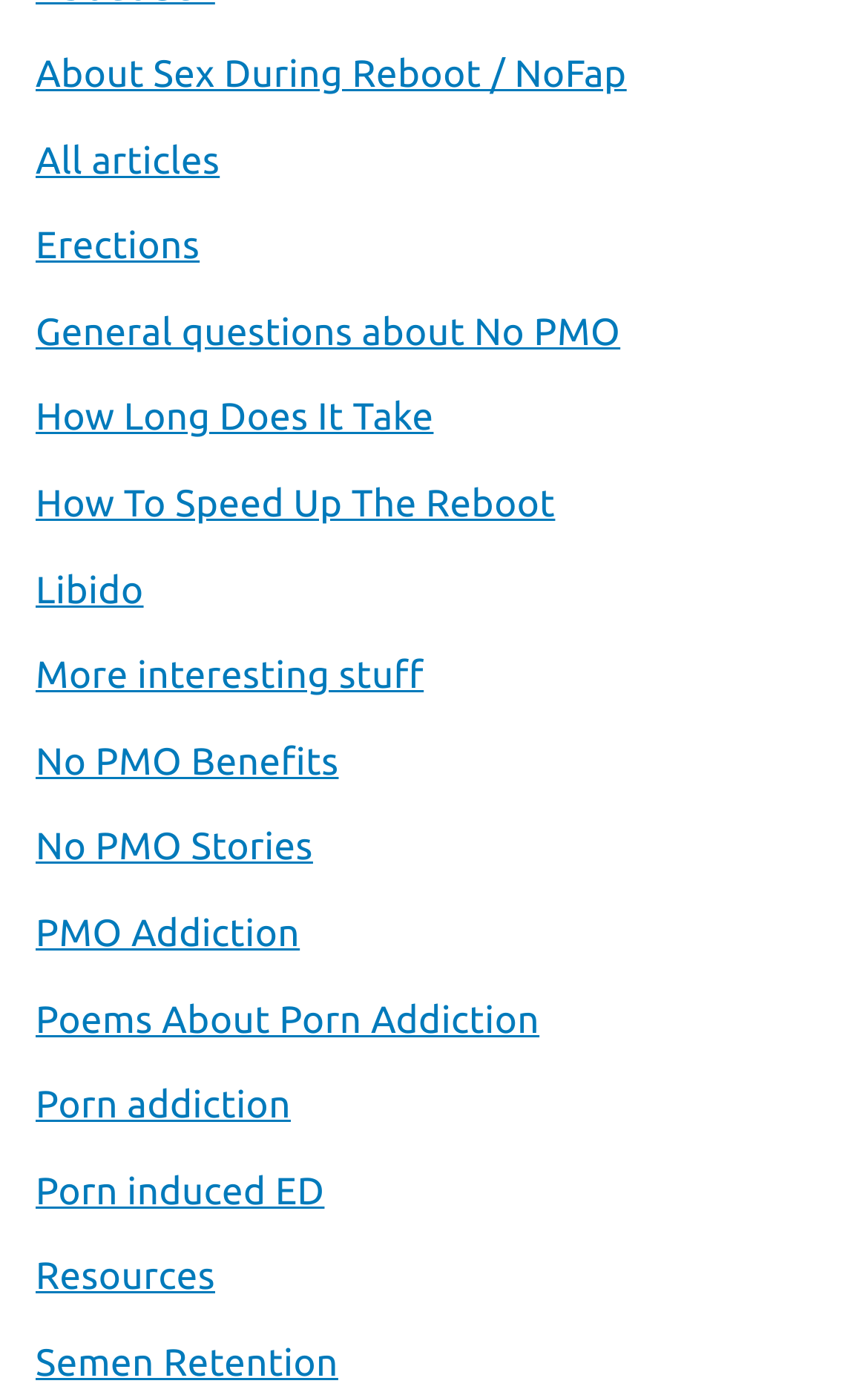Answer the question below with a single word or a brief phrase: 
What is the topic of the link with the highest y2 coordinate?

Resources